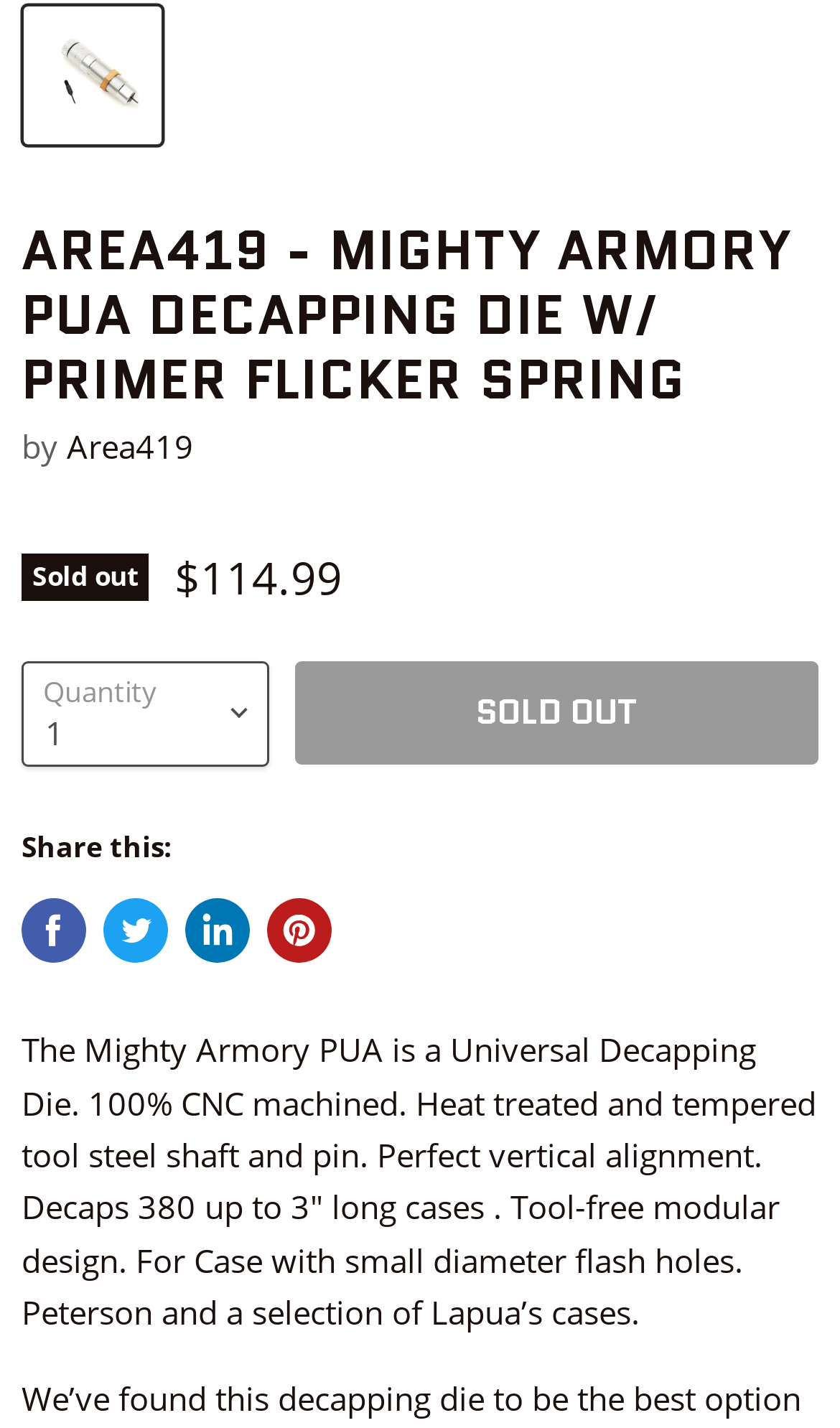What is the price of the product?
Give a thorough and detailed response to the question.

The price of the product can be found in the StaticText element with the text '$114.99' which is located below the product description.